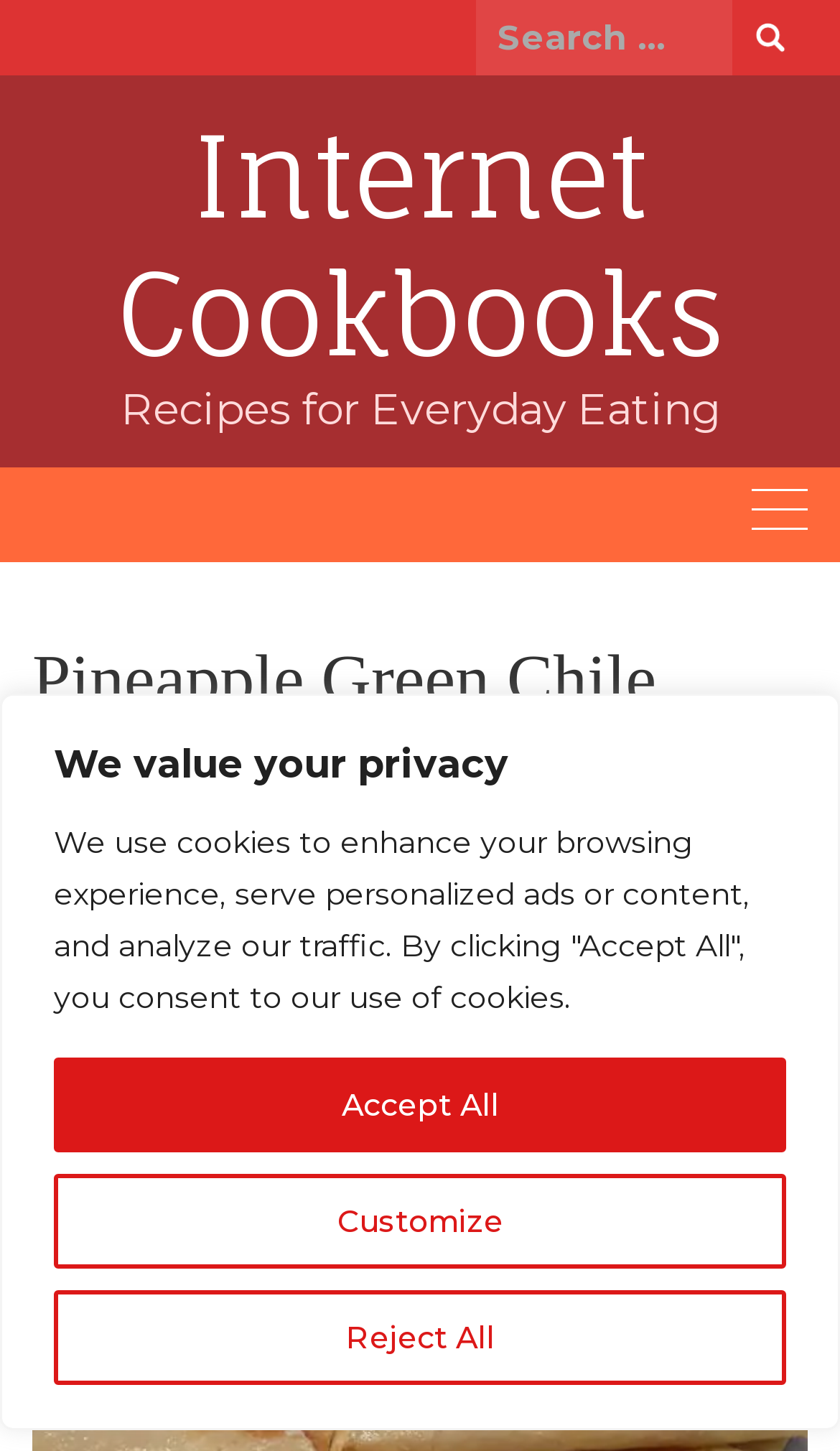Identify the bounding box of the UI component described as: "April 26, 2023".

[0.077, 0.567, 0.308, 0.589]